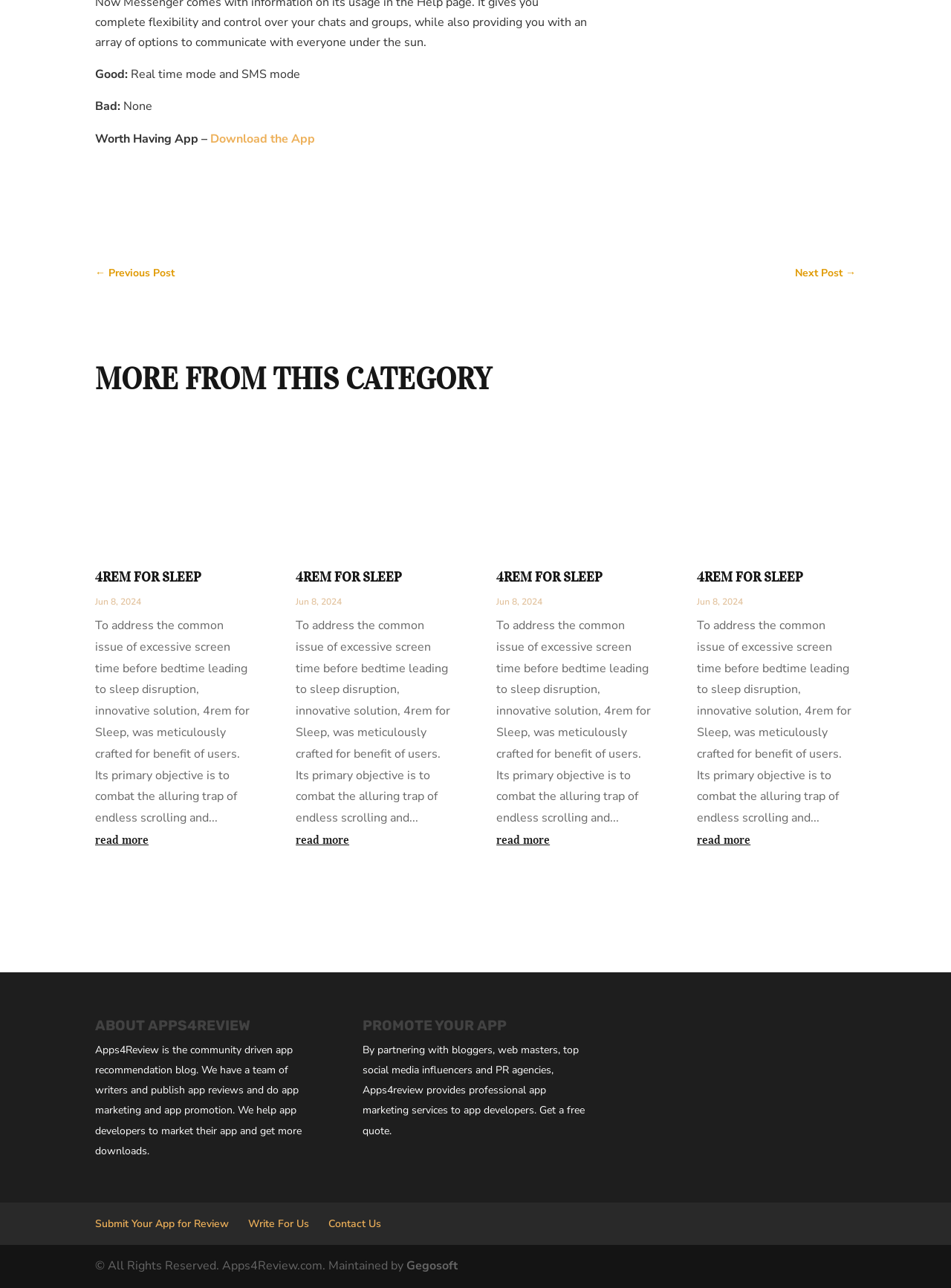What is the date of the app review?
Please provide a detailed answer to the question.

I found the answer by looking at the repeated static text with the date 'Jun 8, 2024' associated with each app review article on the webpage.